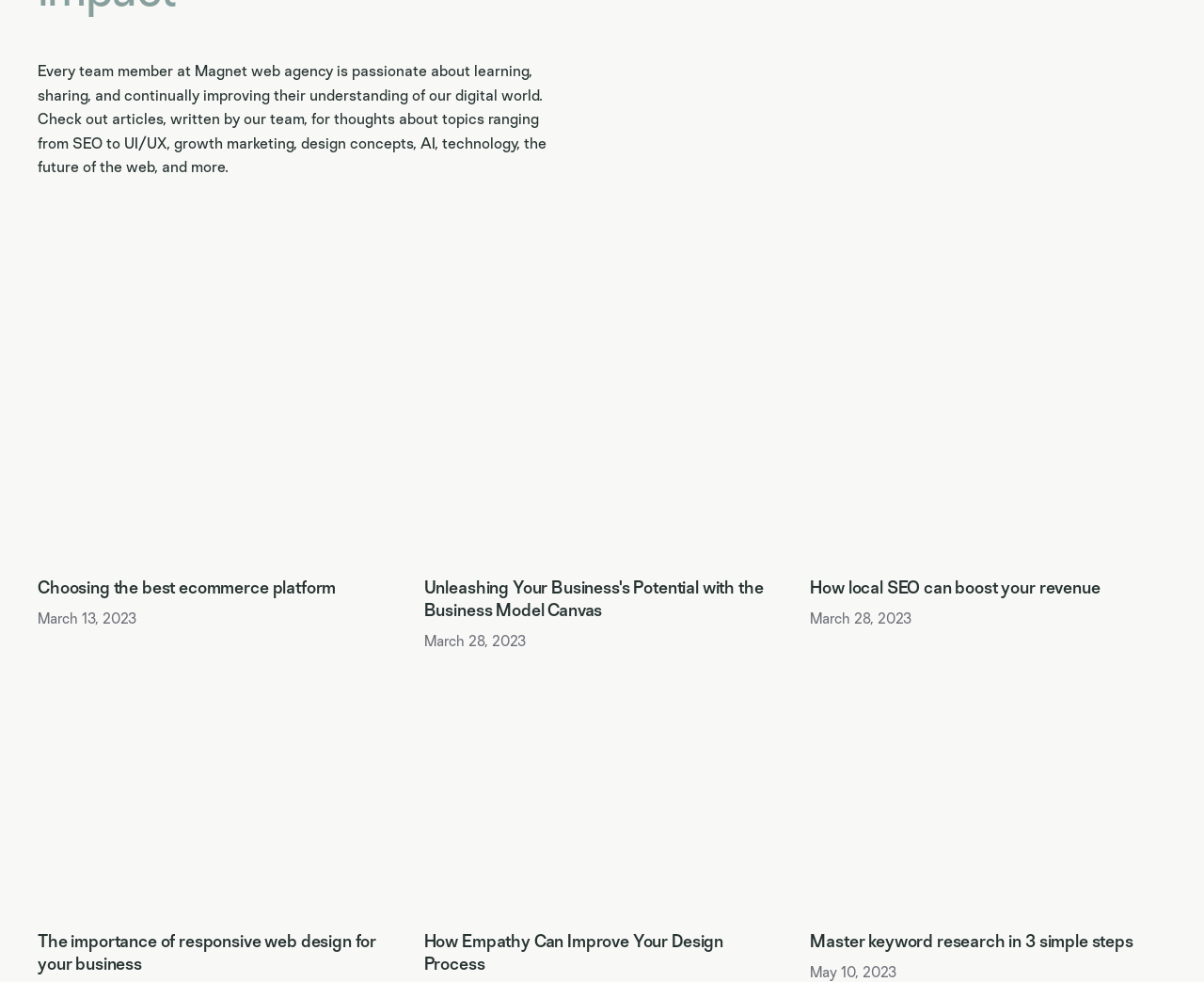Please specify the bounding box coordinates of the region to click in order to perform the following instruction: "Click the 'ORDER NOW' button".

None